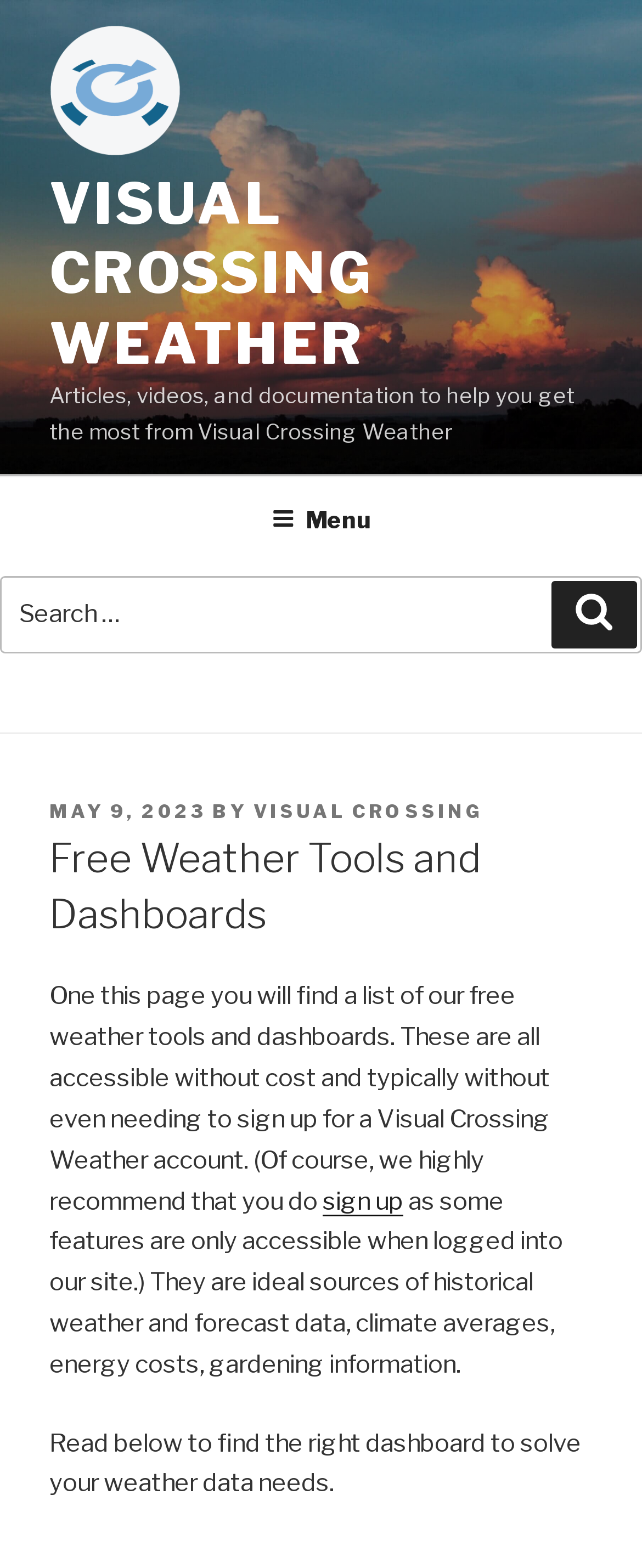What is the purpose of the dashboards on this page?
Respond to the question with a well-detailed and thorough answer.

Based on the webpage, it is clear that the dashboards listed are free weather tools and are accessible without cost and typically without even needing to sign up for a Visual Crossing Weather account. This implies that the purpose of these dashboards is to provide free weather tools to users.